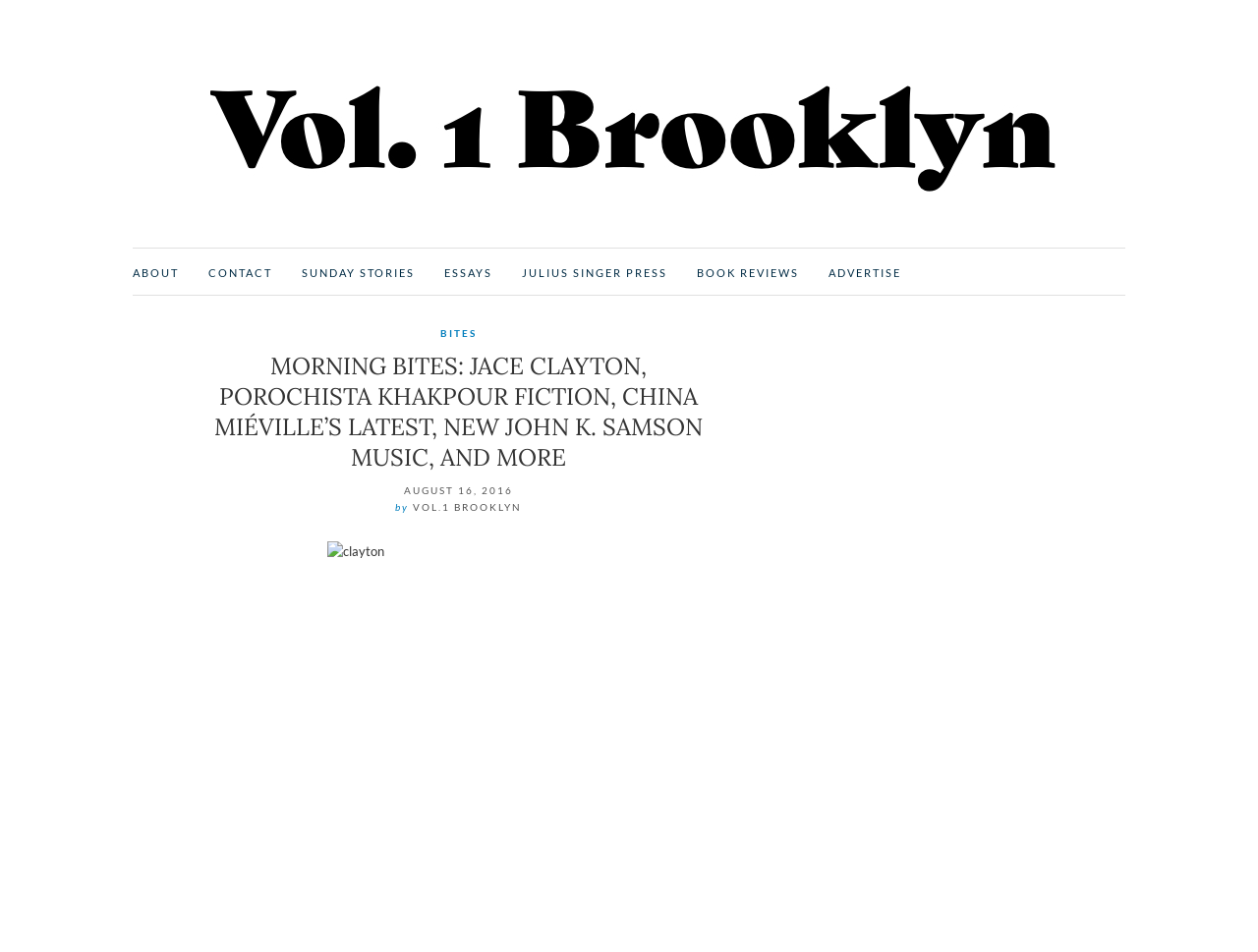Please specify the bounding box coordinates of the area that should be clicked to accomplish the following instruction: "read SUNDAY STORIES". The coordinates should consist of four float numbers between 0 and 1, i.e., [left, top, right, bottom].

[0.24, 0.278, 0.33, 0.296]